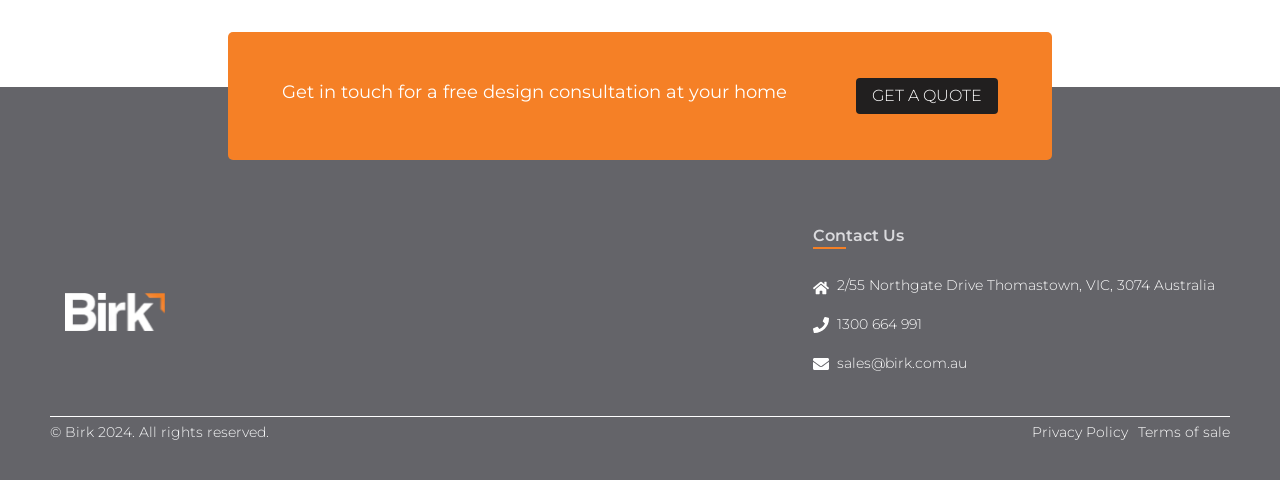Carefully examine the image and provide an in-depth answer to the question: What is the company's logo located?

I found the logo by looking at the image element with the description 'logo' which has a bounding box with coordinates [0.051, 0.611, 0.129, 0.689], indicating it is located at the top left corner of the page.